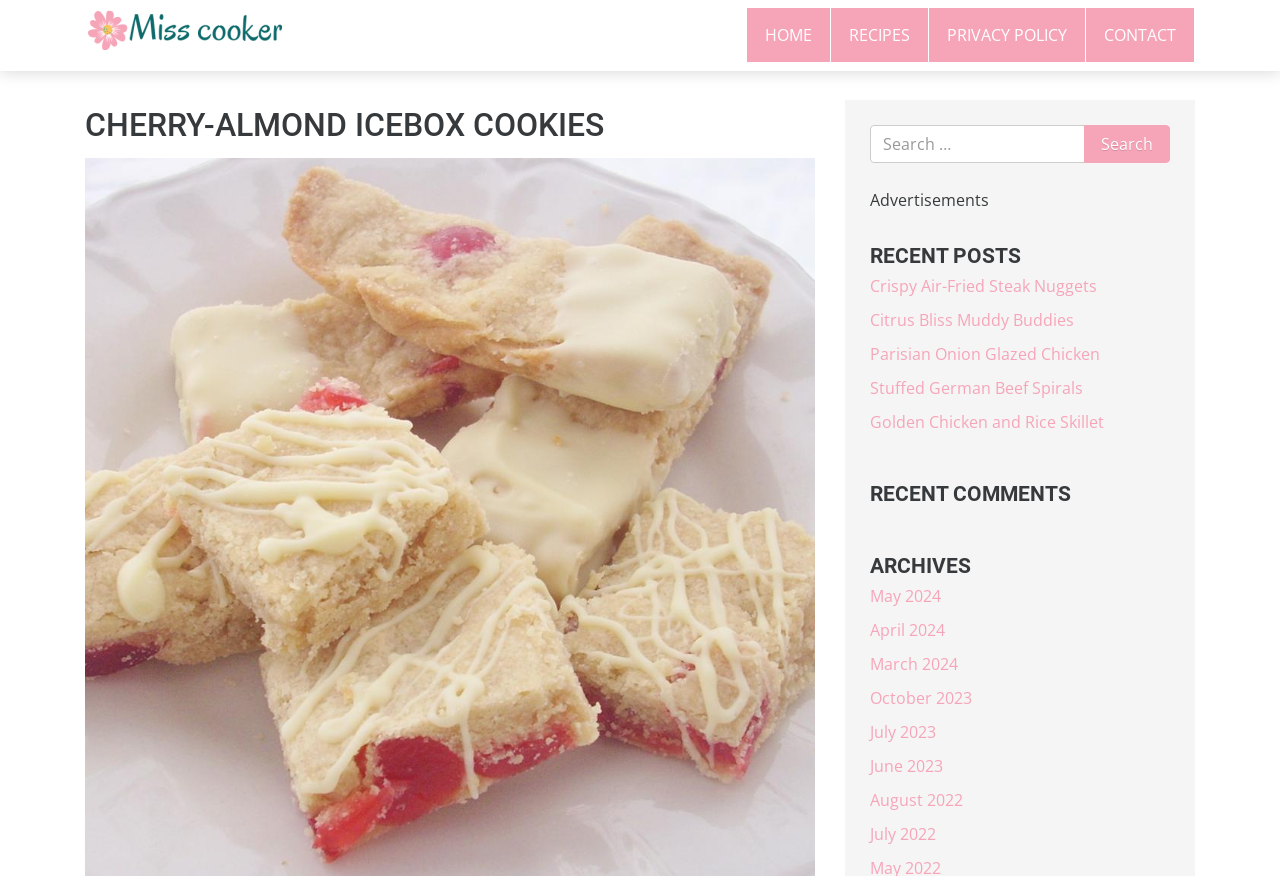Show the bounding box coordinates for the HTML element described as: "Golden Chicken and Rice Skillet".

[0.68, 0.469, 0.862, 0.494]